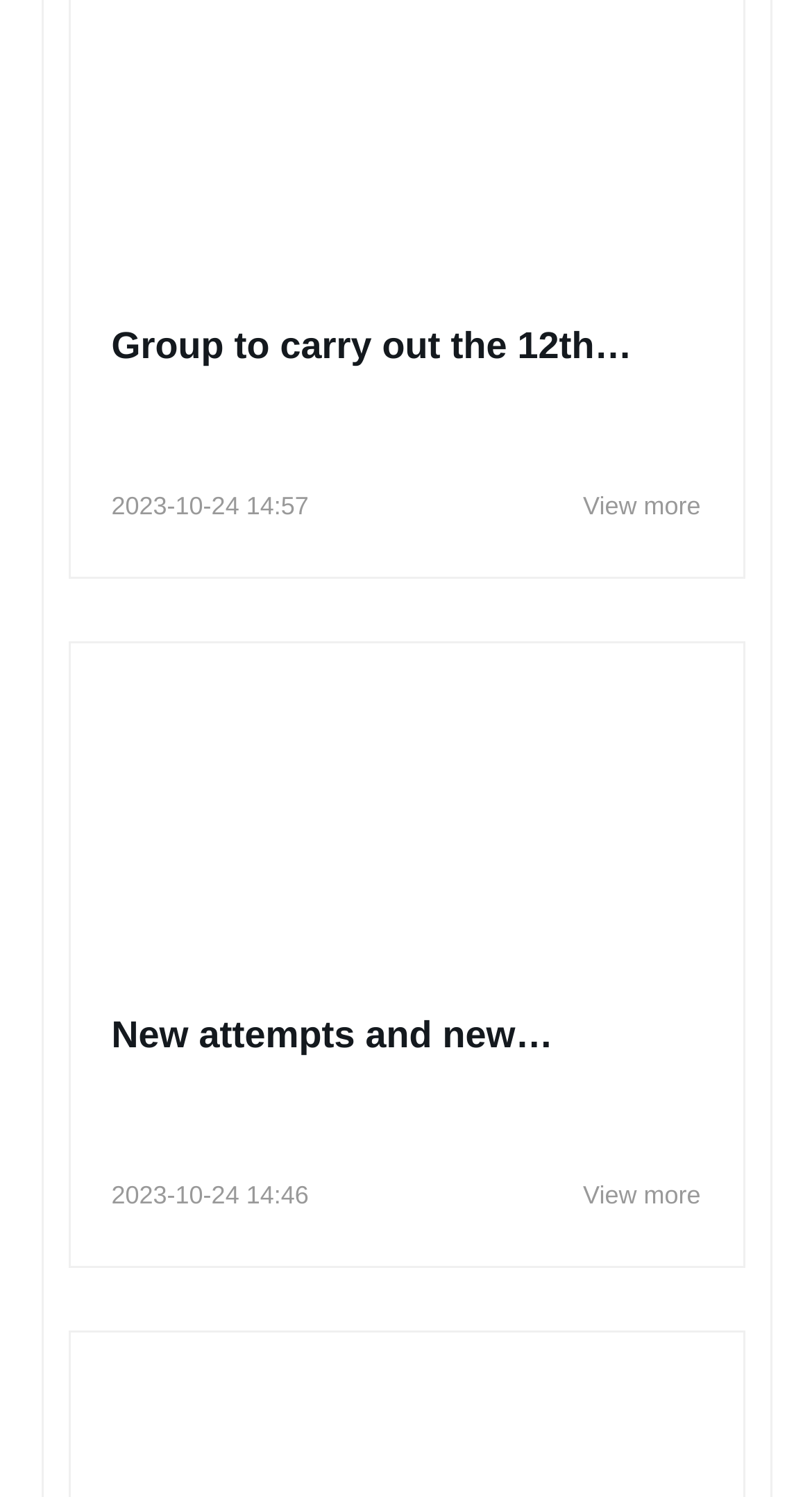Please provide a brief answer to the following inquiry using a single word or phrase:
What is the date of the first news article?

2023-10-24